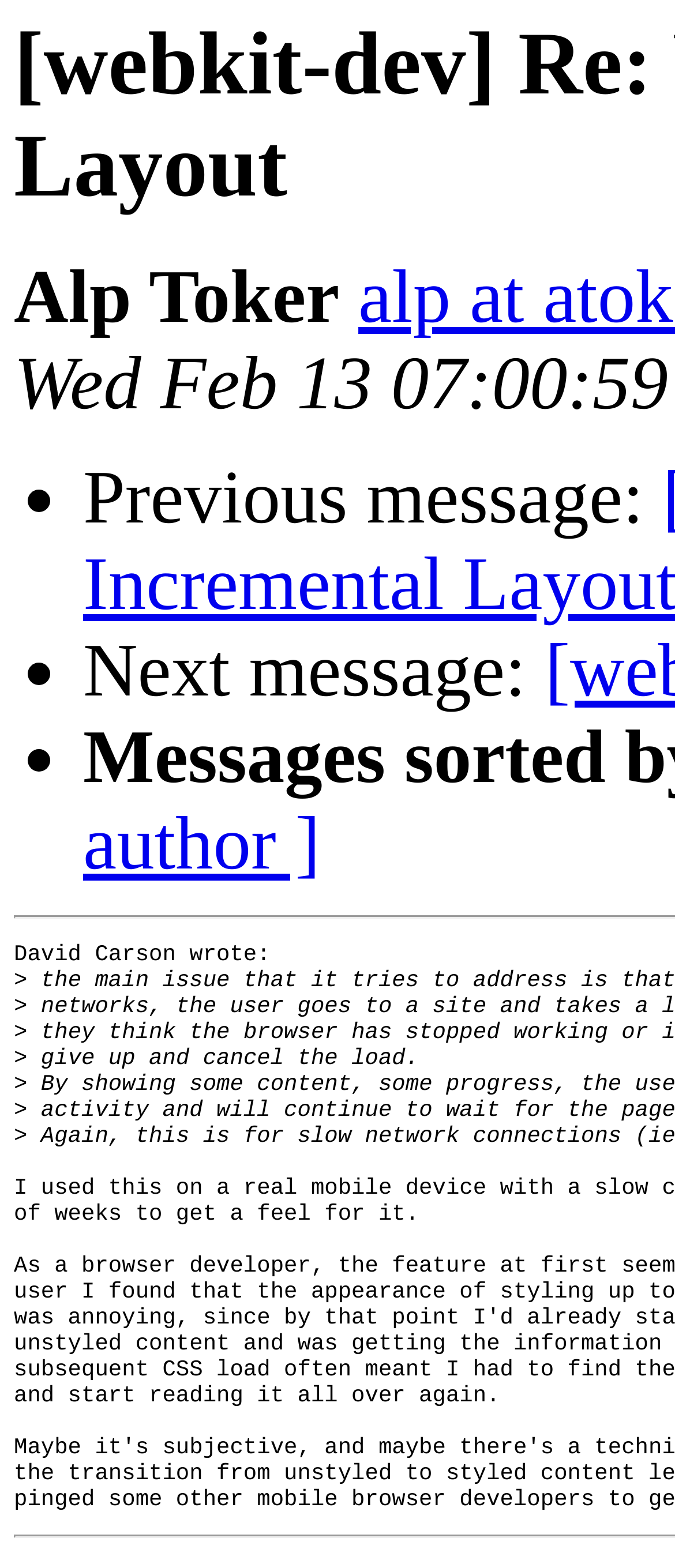What is the content of the message written by David Carson?
Can you provide a detailed and comprehensive answer to the question?

The content of the message written by David Carson can be found by looking at the static text element that says 'give up and cancel the load.' which is located below the static text element that says 'David Carson wrote:', indicating that the content of the message is 'give up and cancel the load.'